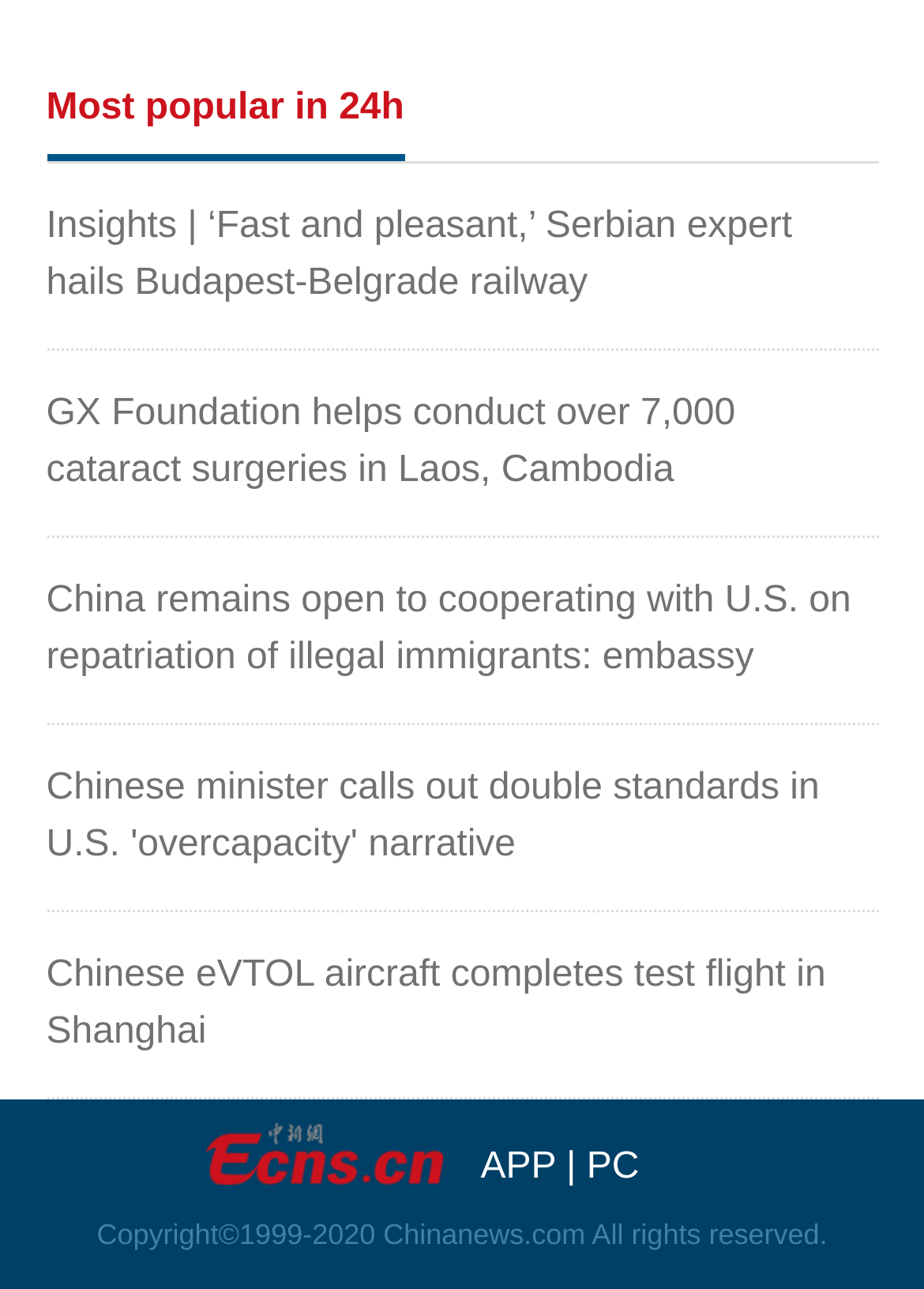How many news articles are listed on the webpage?
Refer to the image and provide a concise answer in one word or phrase.

5